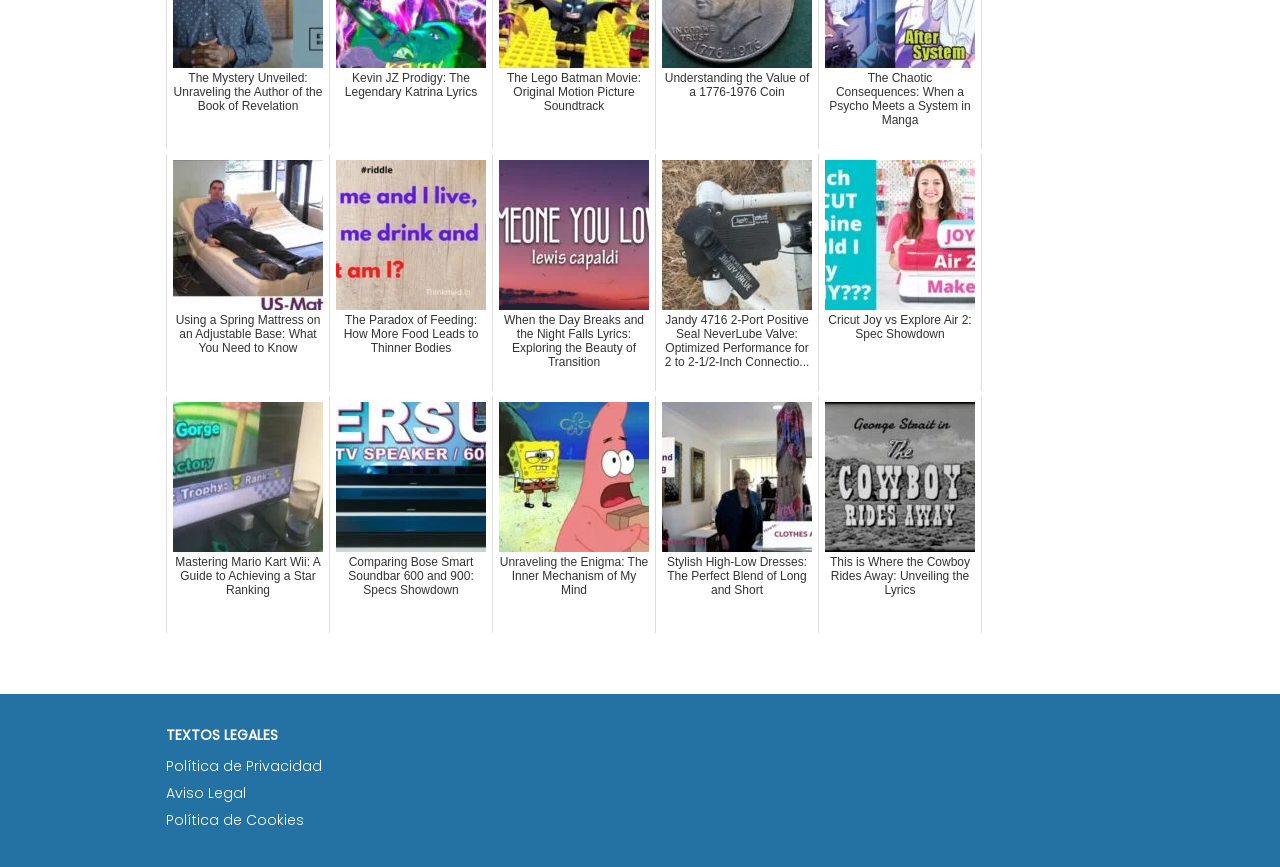Locate the bounding box coordinates of the clickable area needed to fulfill the instruction: "Explore the paradox of feeding".

[0.257, 0.177, 0.385, 0.451]